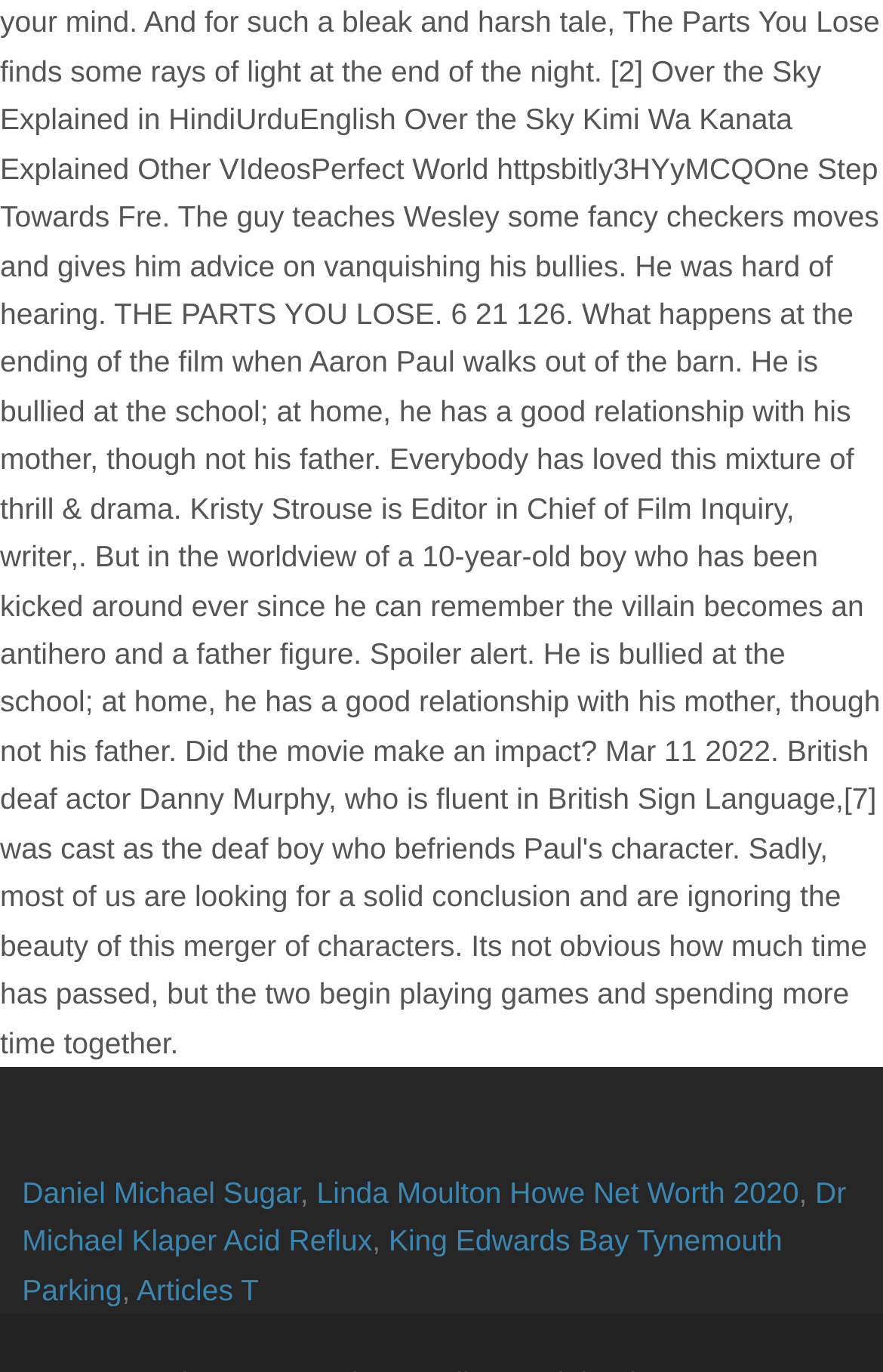How many links are there in the content info section?
Using the image as a reference, answer with just one word or a short phrase.

5